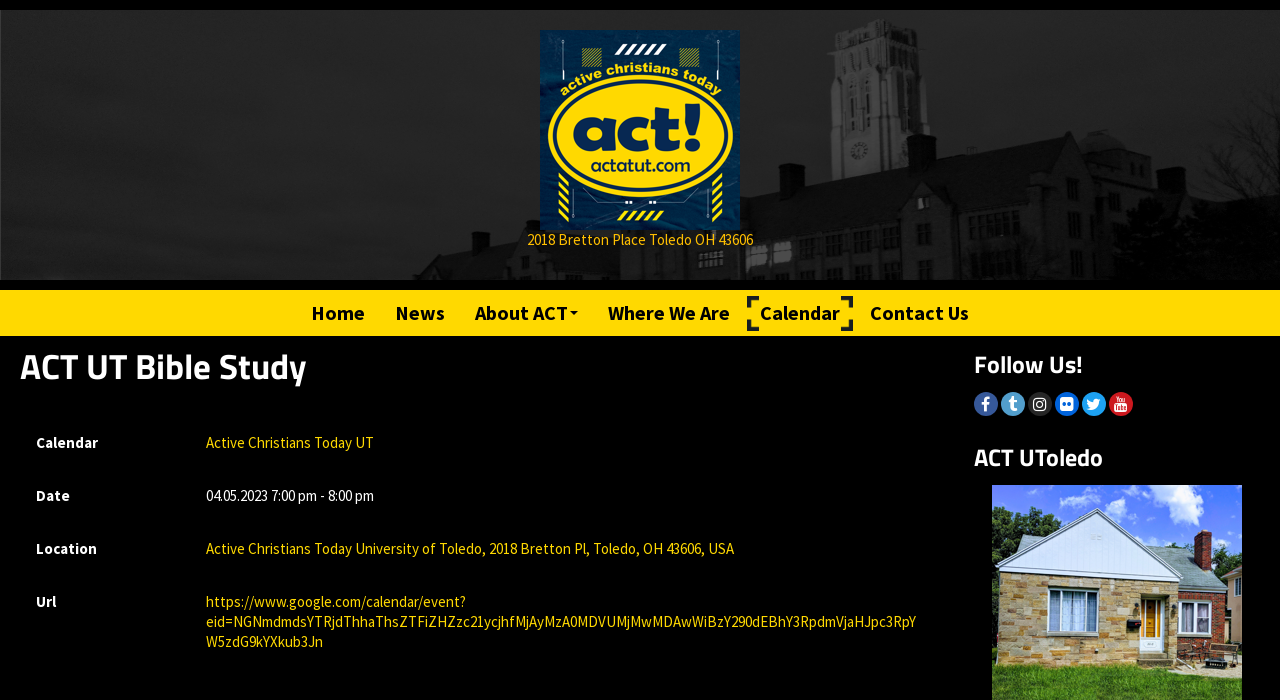How many social media links are there in the 'Follow Us!' section?
Respond to the question with a well-detailed and thorough answer.

I found the social media links by looking at the LayoutTable element which contains 6 link elements with Unicode characters representing different social media platforms at [0.761, 0.56, 0.984, 0.599] coordinates.